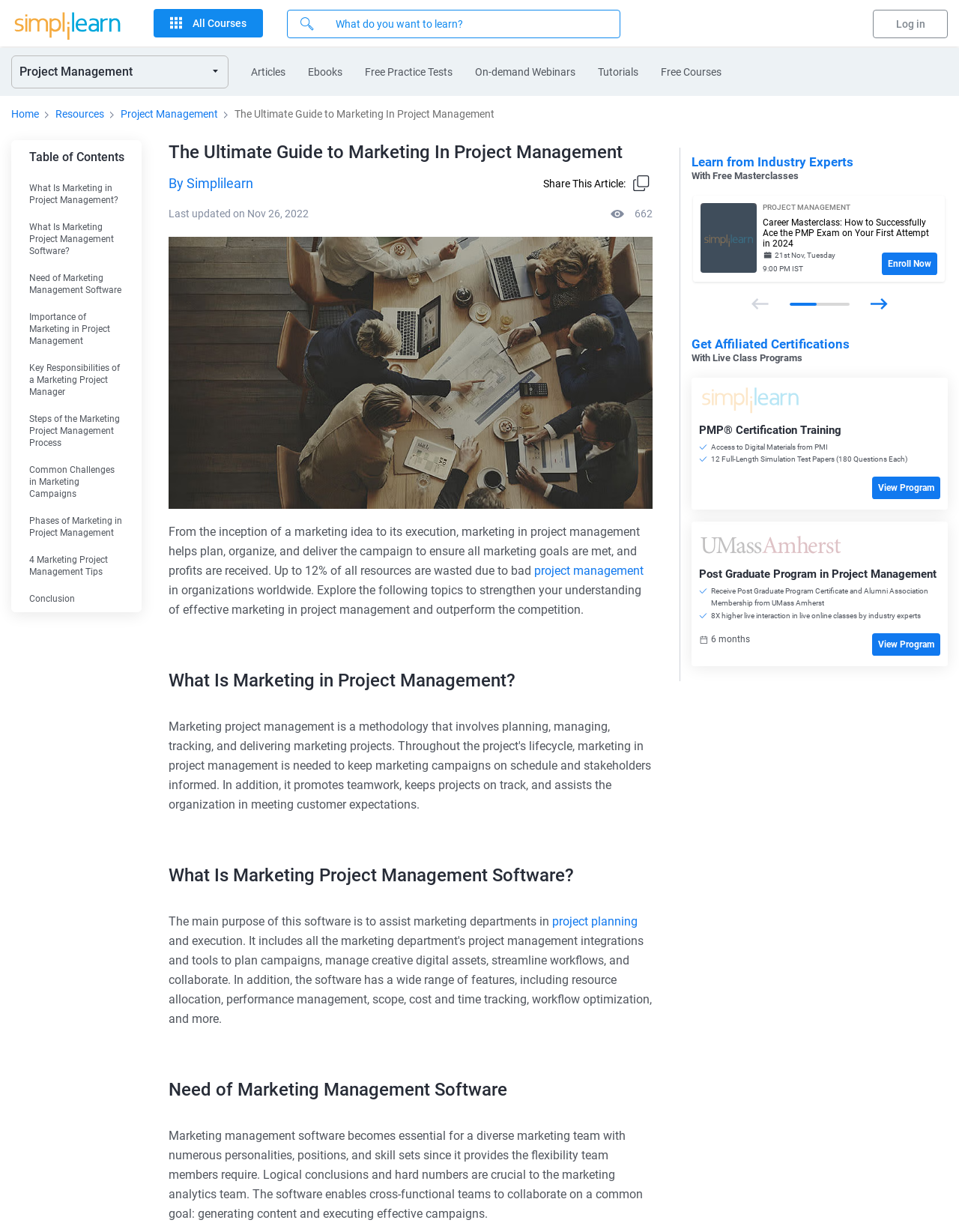Find the bounding box coordinates of the clickable element required to execute the following instruction: "View the program for PMP certification training". Provide the coordinates as four float numbers between 0 and 1, i.e., [left, top, right, bottom].

[0.909, 0.387, 0.98, 0.405]